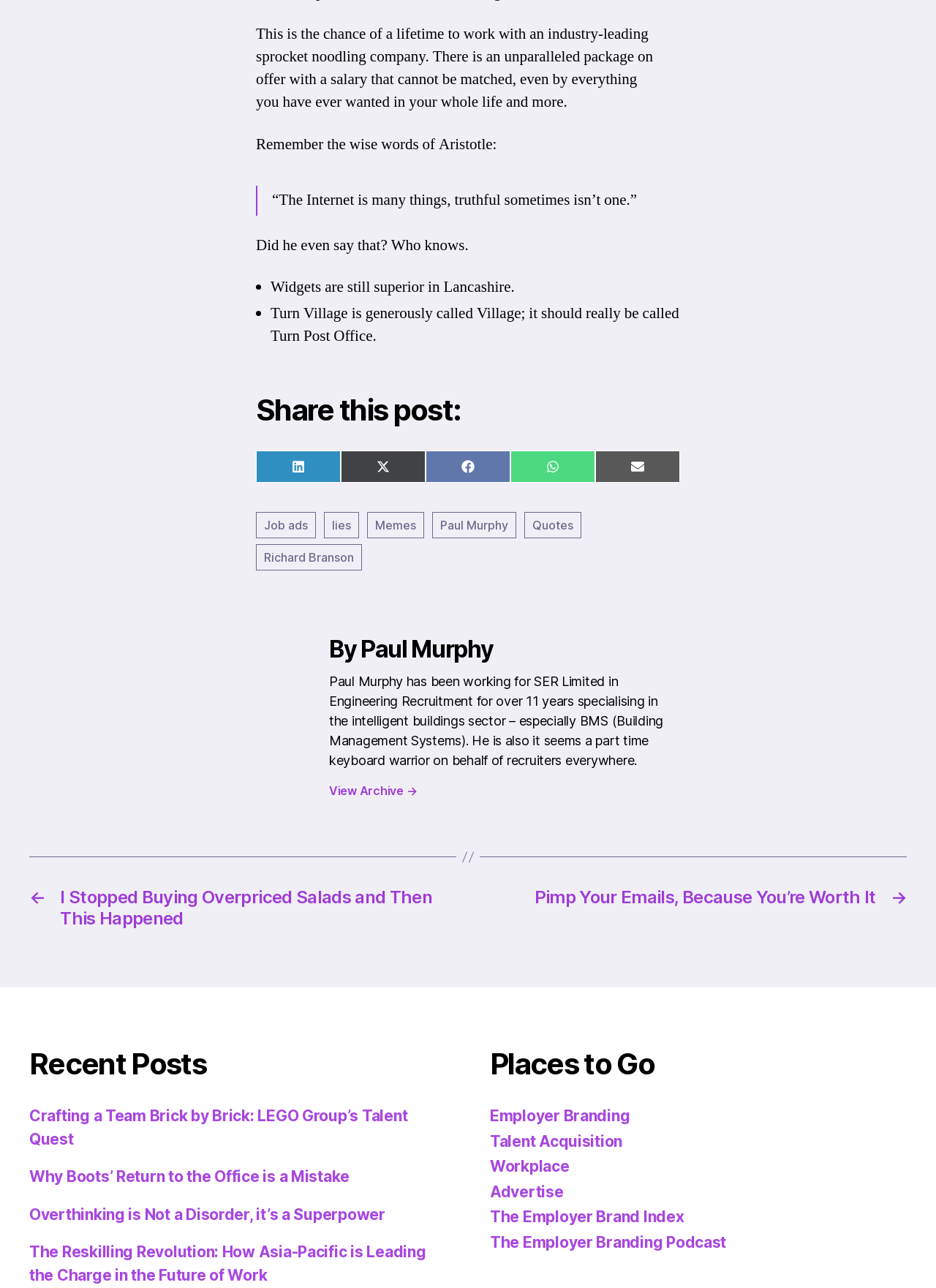Provide the bounding box coordinates of the HTML element described by the text: "Richard Branson". The coordinates should be in the format [left, top, right, bottom] with values between 0 and 1.

[0.273, 0.423, 0.387, 0.443]